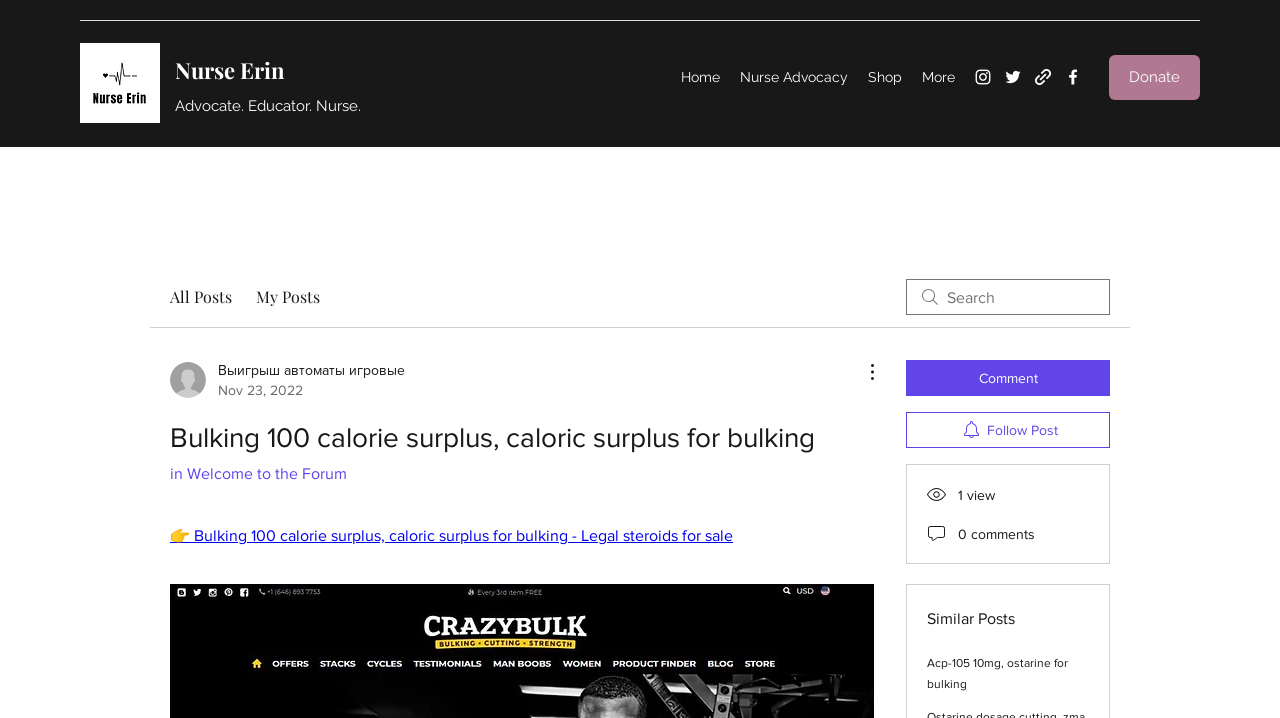Bounding box coordinates are to be given in the format (top-left x, top-left y, bottom-right x, bottom-right y). All values must be floating point numbers between 0 and 1. Provide the bounding box coordinate for the UI element described as: aria-label="Search" placeholder="Search"

[0.708, 0.389, 0.867, 0.439]